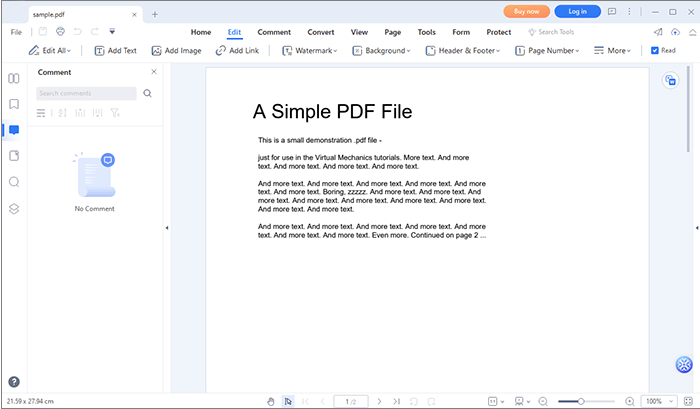Based on the visual content of the image, answer the question thoroughly: What editing options are available on the sidebar?

The sidebar on the left side of the screen provides quick access to various editing functions, including 'Edit', 'Comment', 'Convert', as well as tools to add images or links, enhancing the usability of the interface.